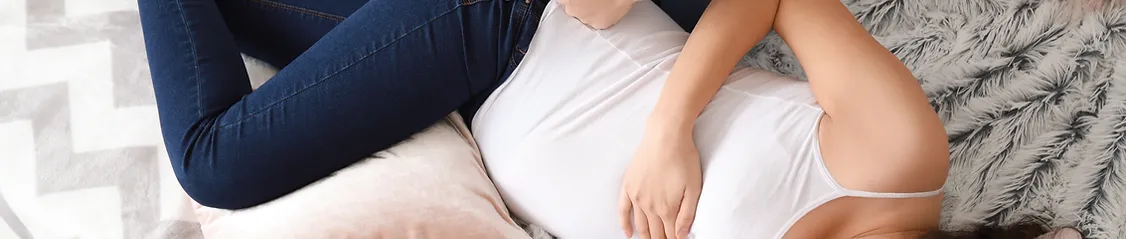What is the background of the image?
Carefully analyze the image and provide a detailed answer to the question.

The background of the image features a soft, textured blanket that adds to the cozy atmosphere, creating a sense of comfort and tranquility, as described in the caption.